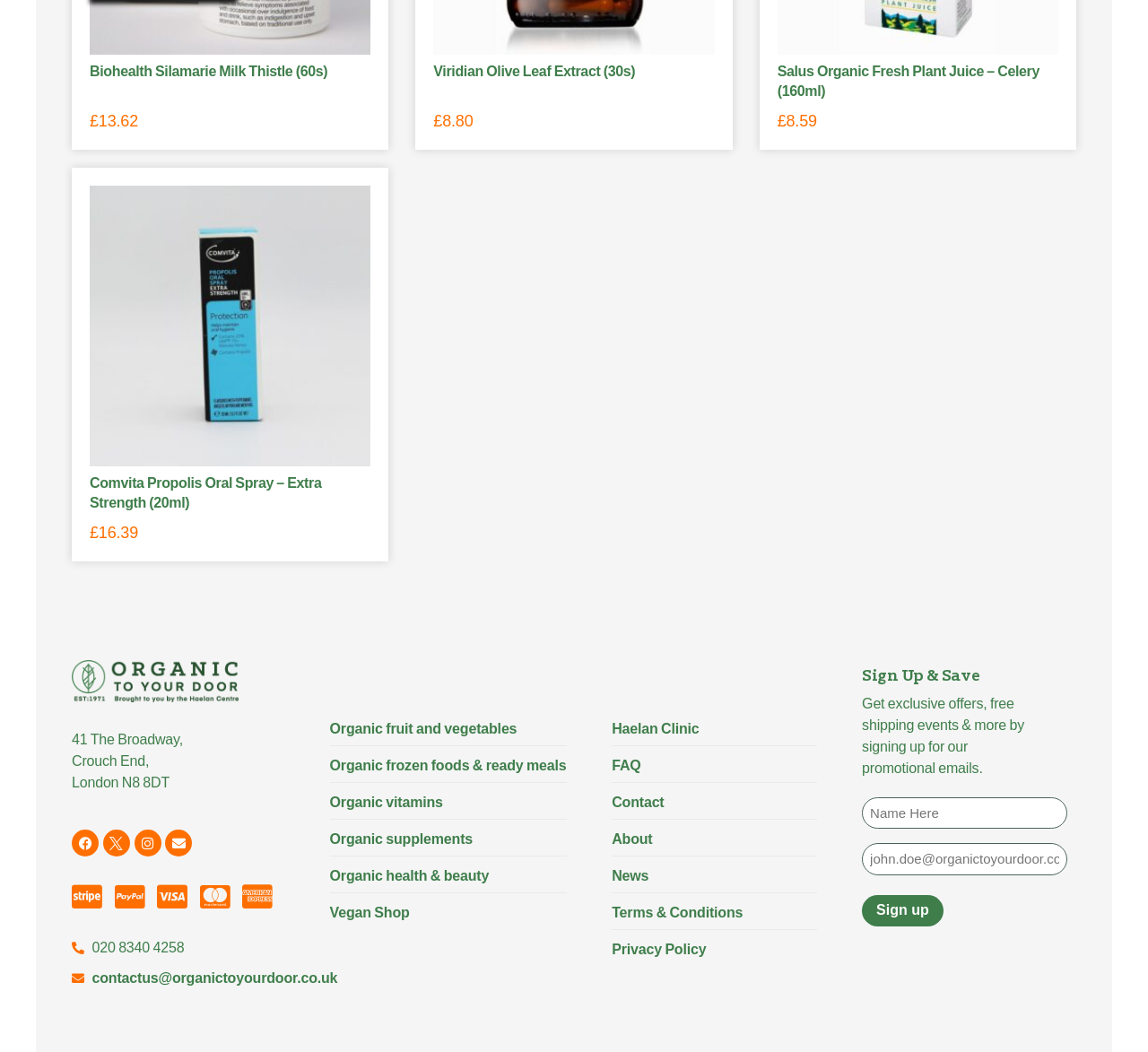Indicate the bounding box coordinates of the element that needs to be clicked to satisfy the following instruction: "Visit the Facebook page". The coordinates should be four float numbers between 0 and 1, i.e., [left, top, right, bottom].

[0.062, 0.789, 0.086, 0.814]